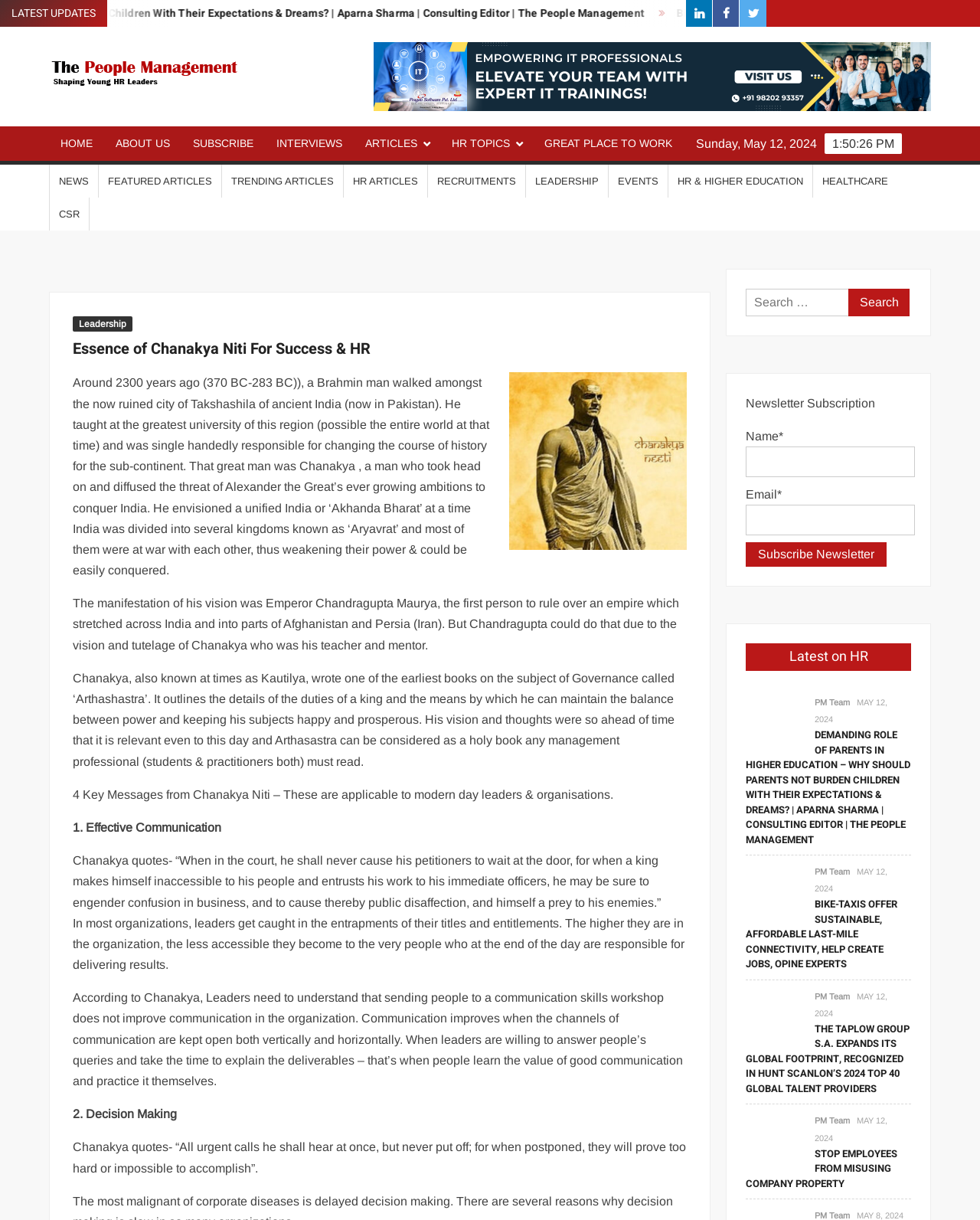Bounding box coordinates are specified in the format (top-left x, top-left y, bottom-right x, bottom-right y). All values are floating point numbers bounded between 0 and 1. Please provide the bounding box coordinate of the region this sentence describes: May 12, 2024

[0.831, 0.572, 0.905, 0.593]